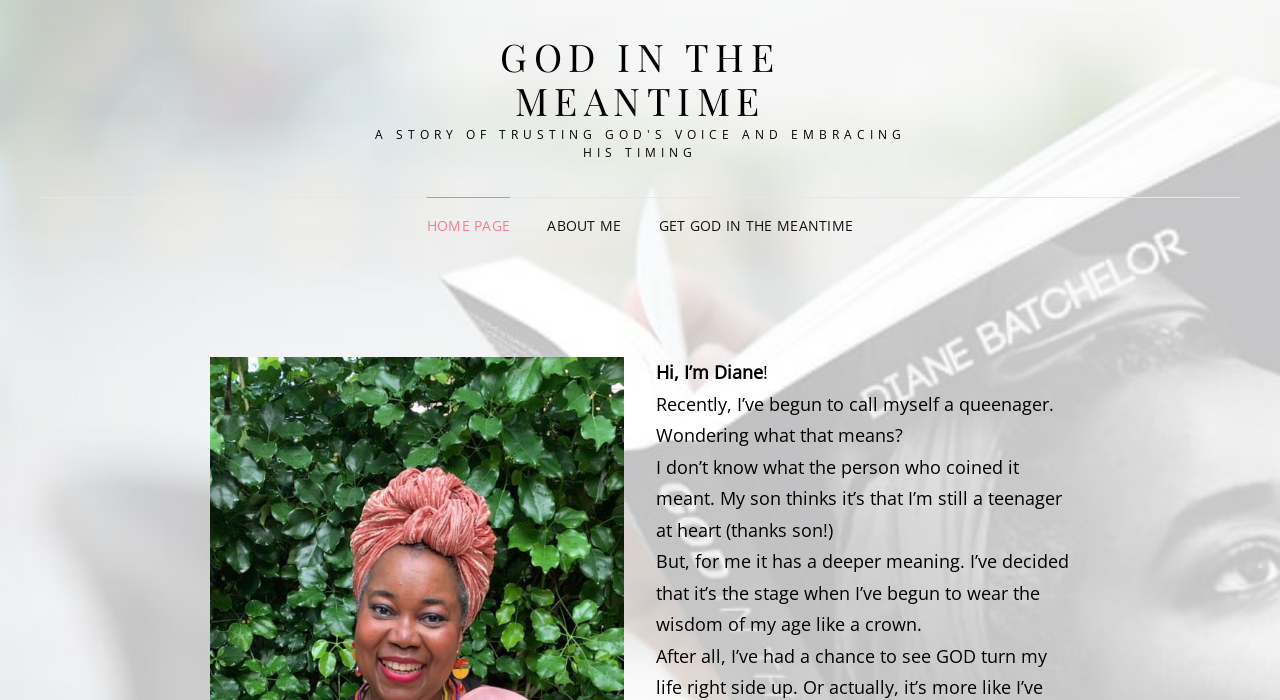Locate the bounding box coordinates for the element described below: "Home Page". The coordinates must be four float values between 0 and 1, formatted as [left, top, right, bottom].

[0.321, 0.283, 0.411, 0.363]